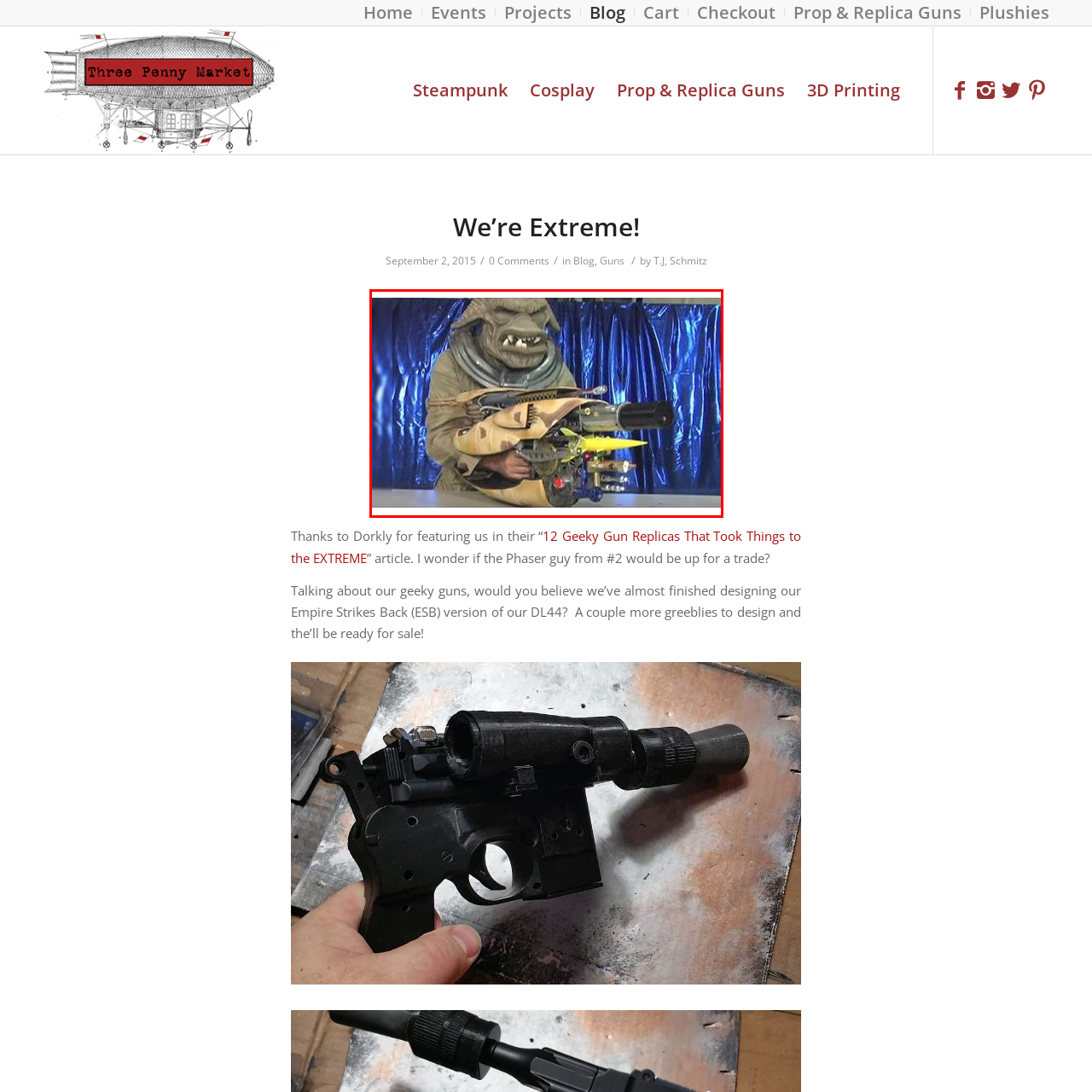Refer to the image marked by the red boundary and provide a single word or phrase in response to the question:
What is the color of the backdrop?

Shimmering blue